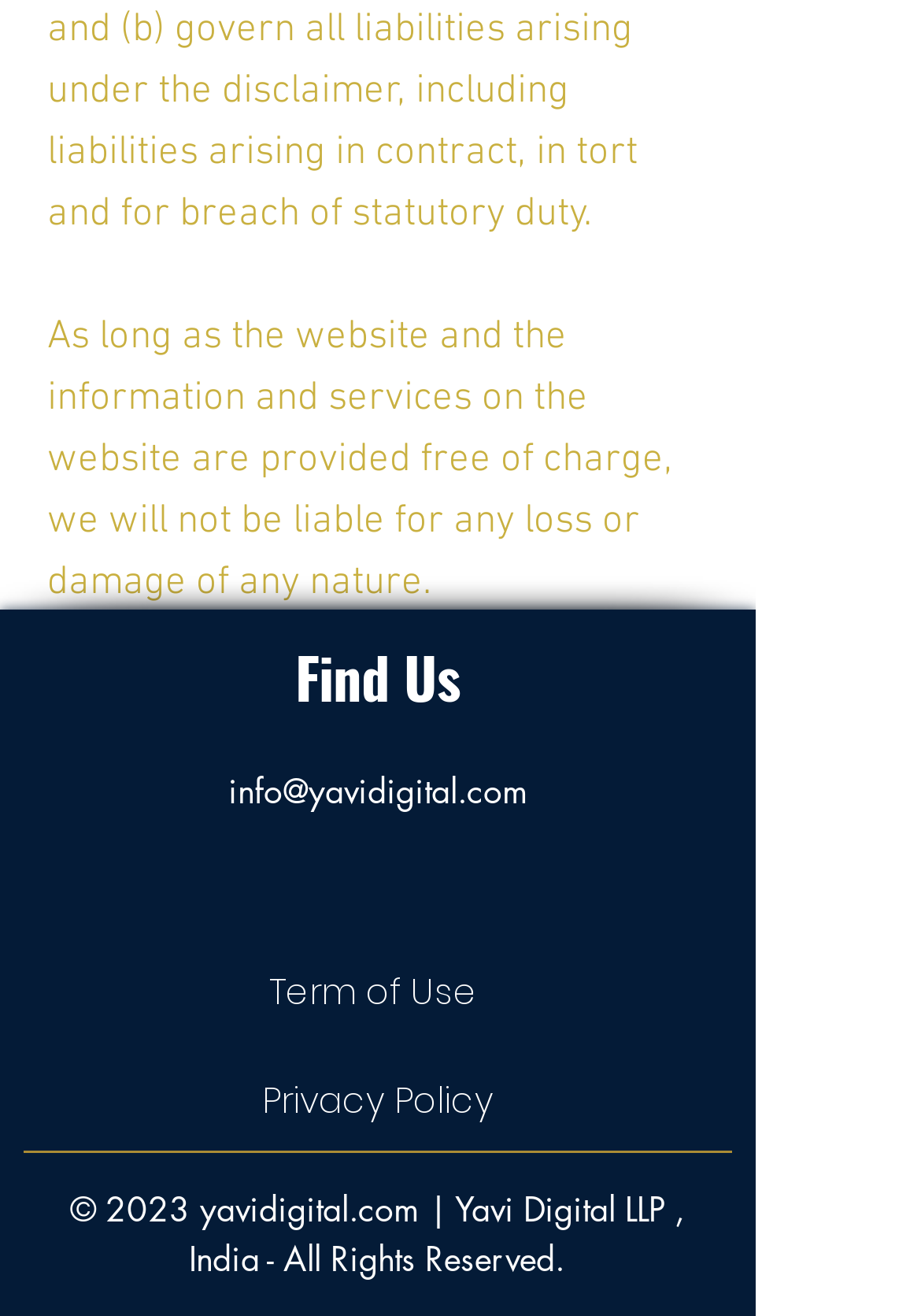Please study the image and answer the question comprehensively:
What social media platforms are listed?

I found the social media platforms by looking at the 'Social Bar' list, which contains links to Instagram and LinkedIn.